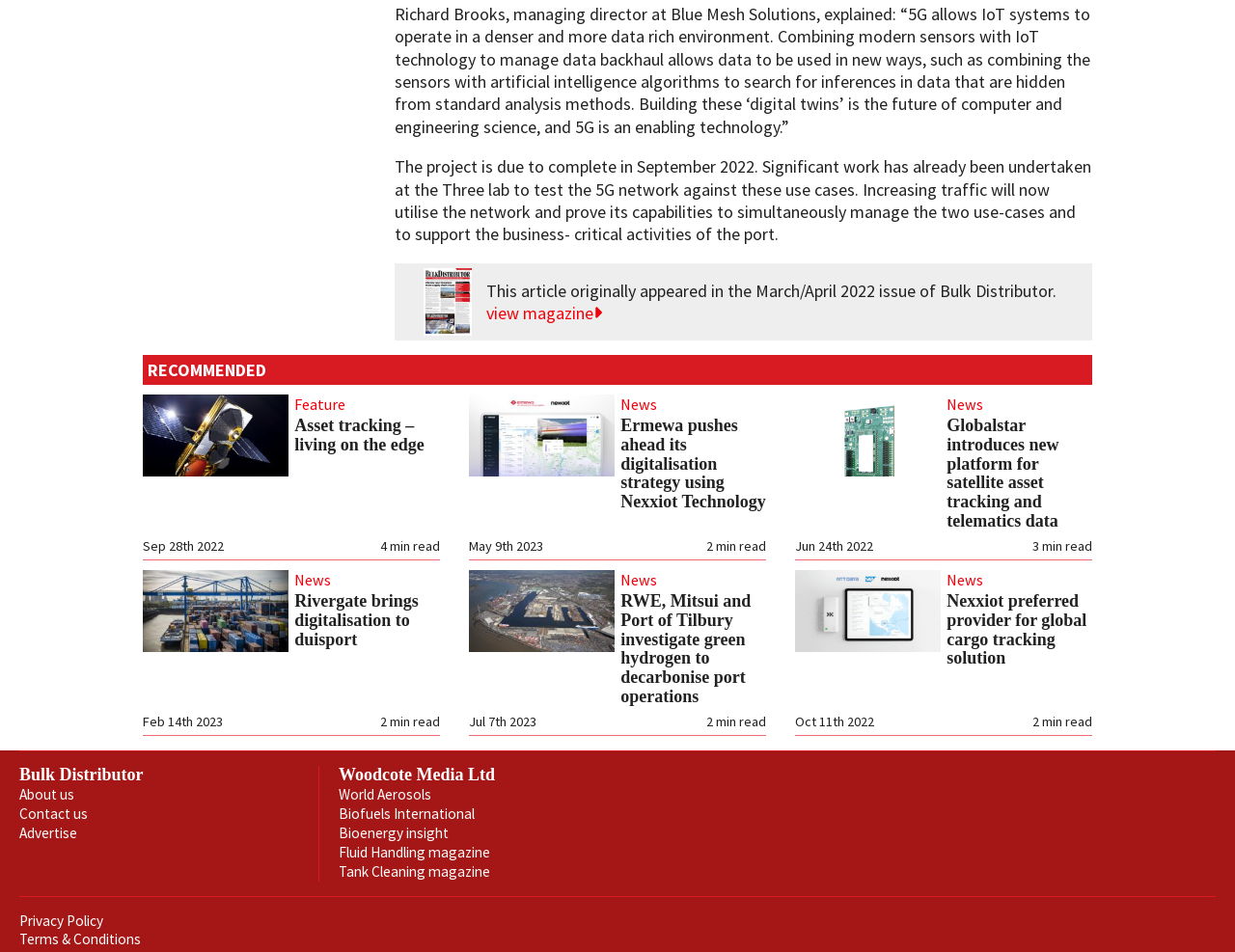Identify the bounding box coordinates of the area you need to click to perform the following instruction: "Get a free quote".

None